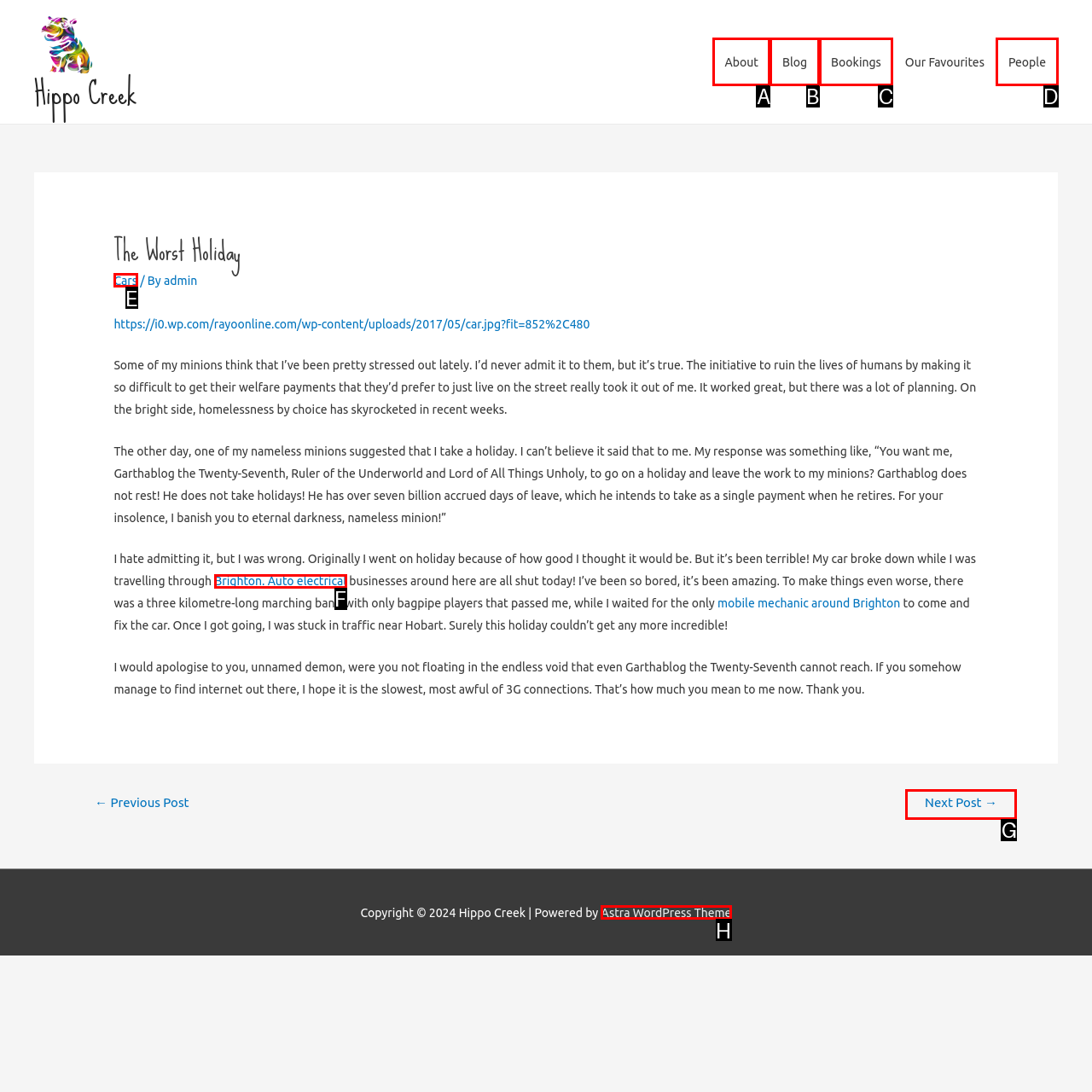Determine the HTML element to click for the instruction: Check the 'Next Post'.
Answer with the letter corresponding to the correct choice from the provided options.

G